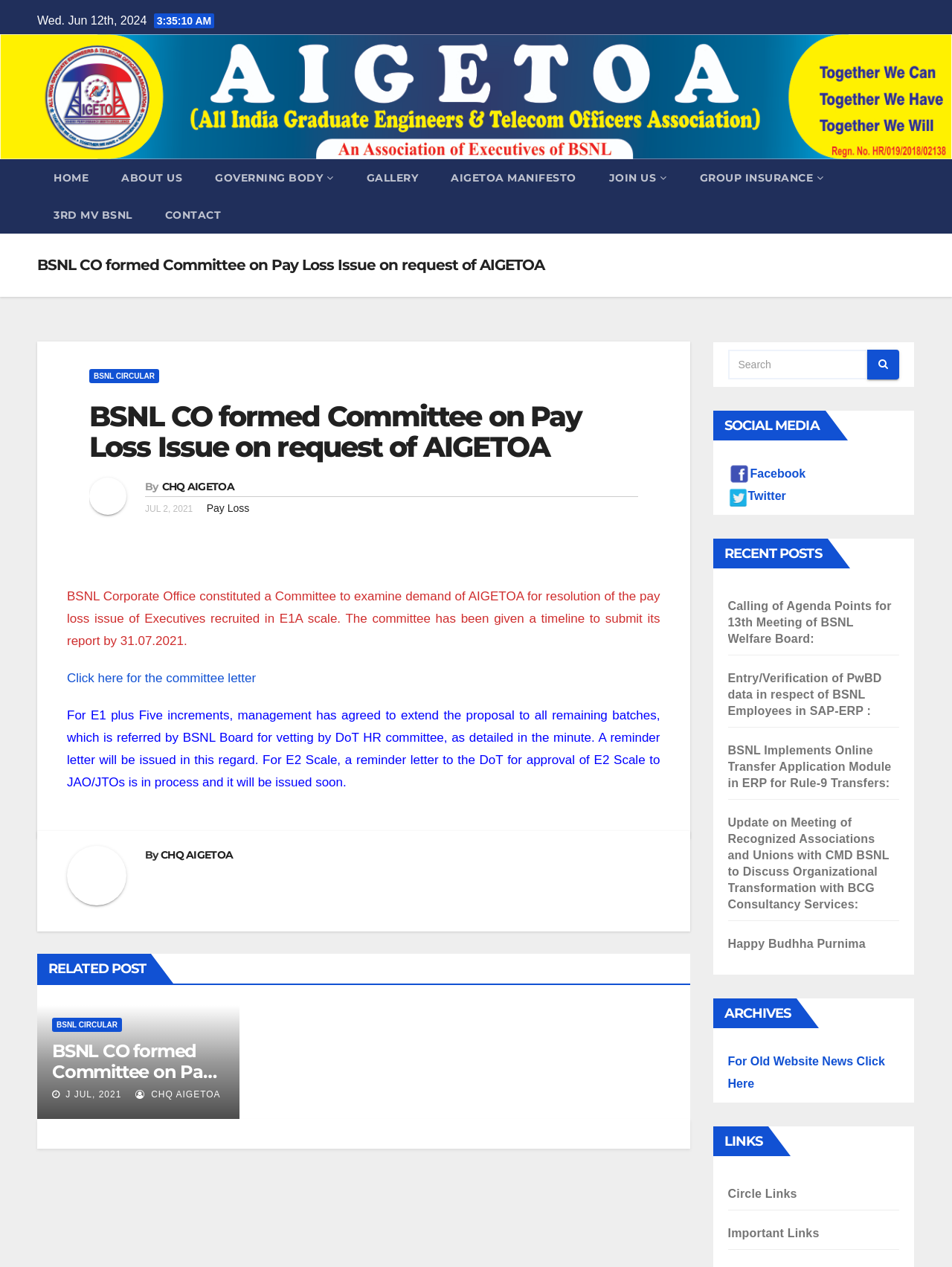Please indicate the bounding box coordinates of the element's region to be clicked to achieve the instruction: "Search for something". Provide the coordinates as four float numbers between 0 and 1, i.e., [left, top, right, bottom].

[0.764, 0.276, 0.912, 0.299]